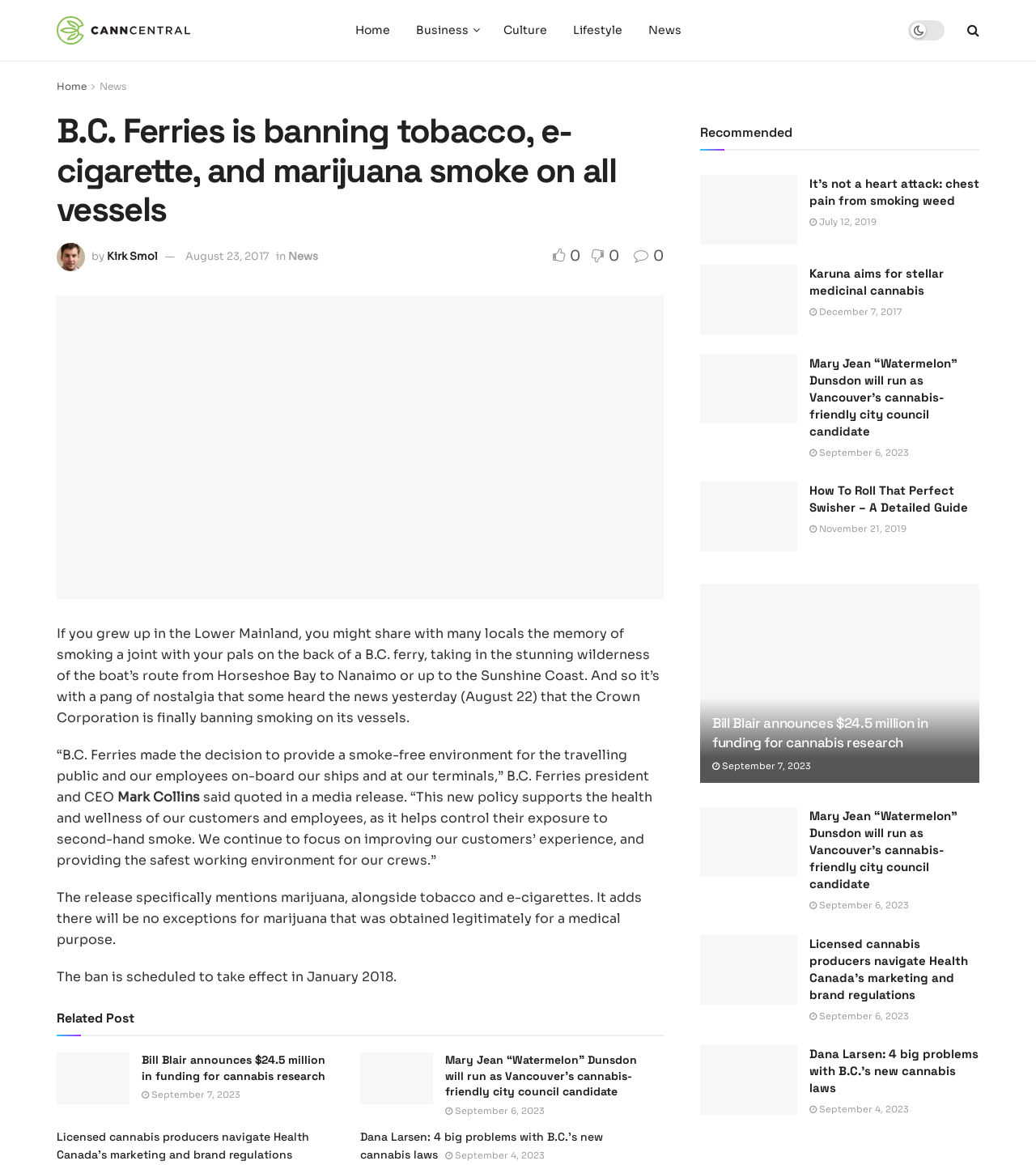Locate the bounding box coordinates of the element's region that should be clicked to carry out the following instruction: "Click on the 'News' link". The coordinates need to be four float numbers between 0 and 1, i.e., [left, top, right, bottom].

[0.613, 0.0, 0.67, 0.052]